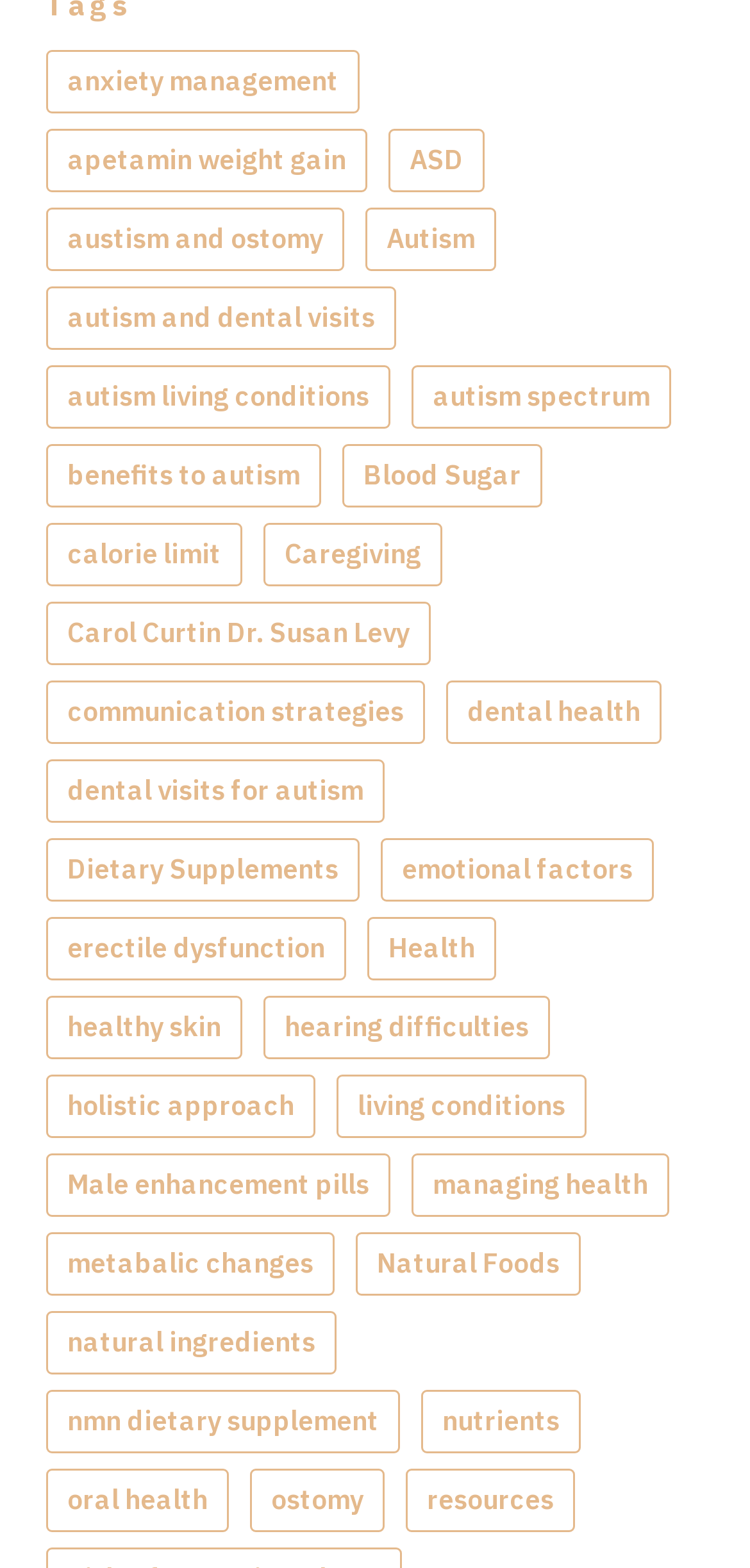What is the topic related to 'anxiety management'?
Based on the image, please offer an in-depth response to the question.

Based on the webpage, the link 'anxiety management (1 item)' is listed alongside other links related to autism, suggesting that anxiety management is a topic related to autism.